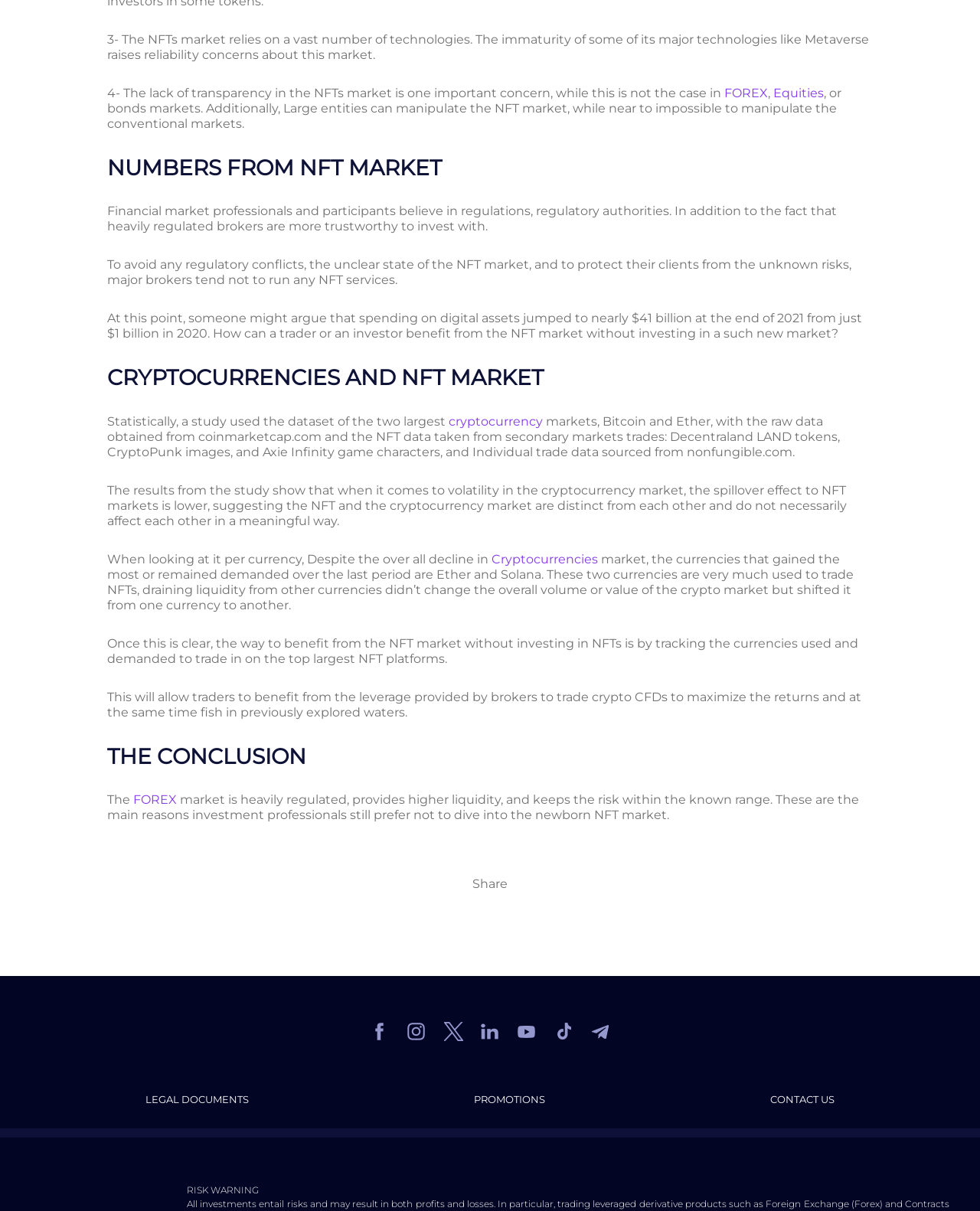Reply to the question below using a single word or brief phrase:
What is the main concern about the NFTs market?

Lack of transparency